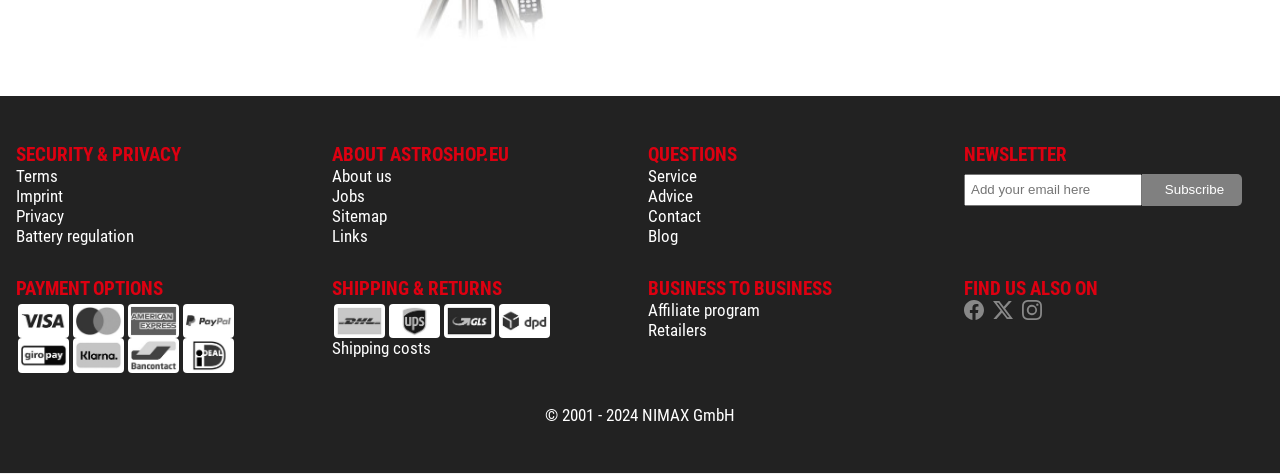Answer this question using a single word or a brief phrase:
What is the last link in the ABOUT ASTROSHOP.EU section?

Links